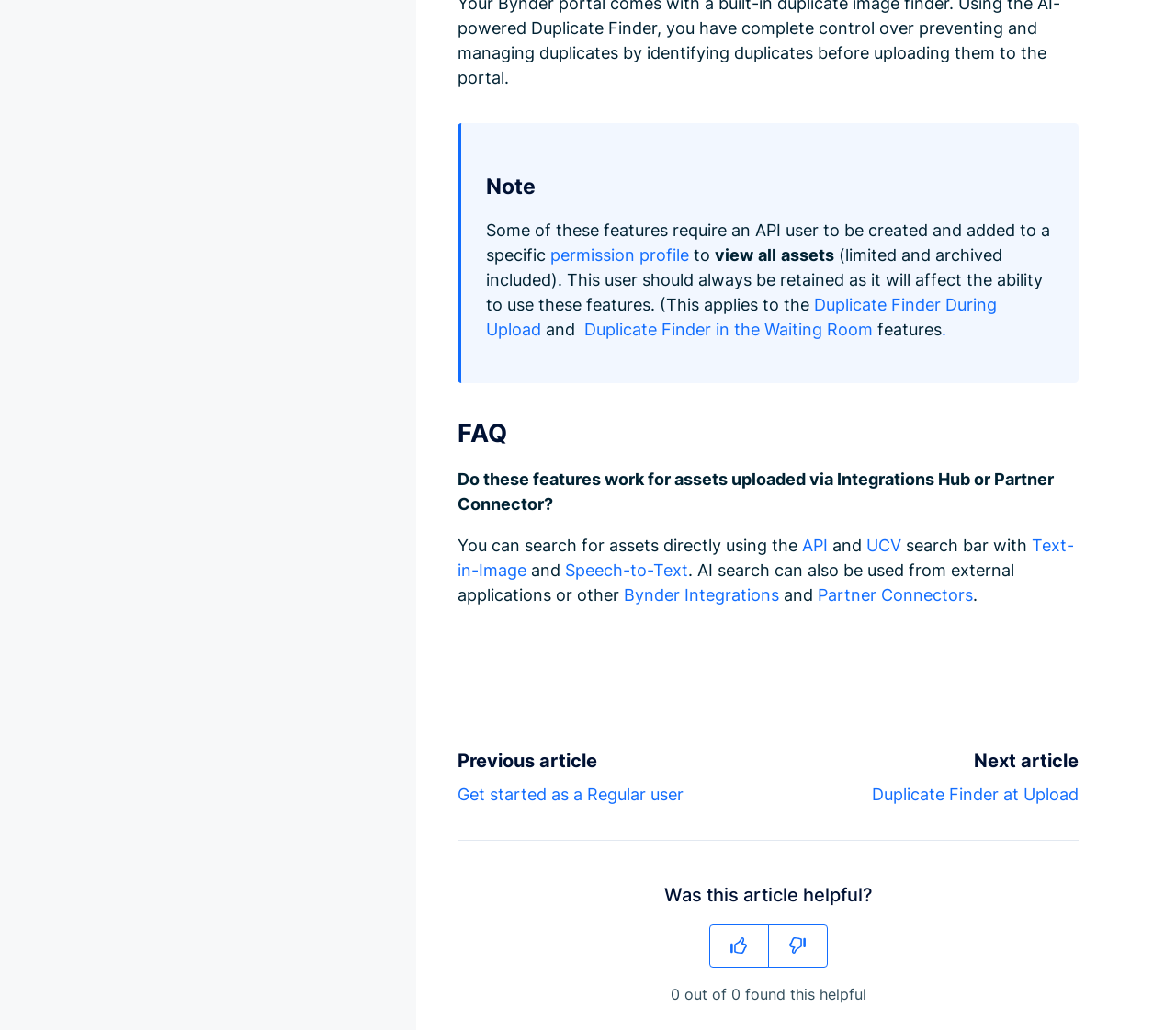Please identify the bounding box coordinates of the element's region that should be clicked to execute the following instruction: "Click on 'API'". The bounding box coordinates must be four float numbers between 0 and 1, i.e., [left, top, right, bottom].

[0.682, 0.52, 0.704, 0.539]